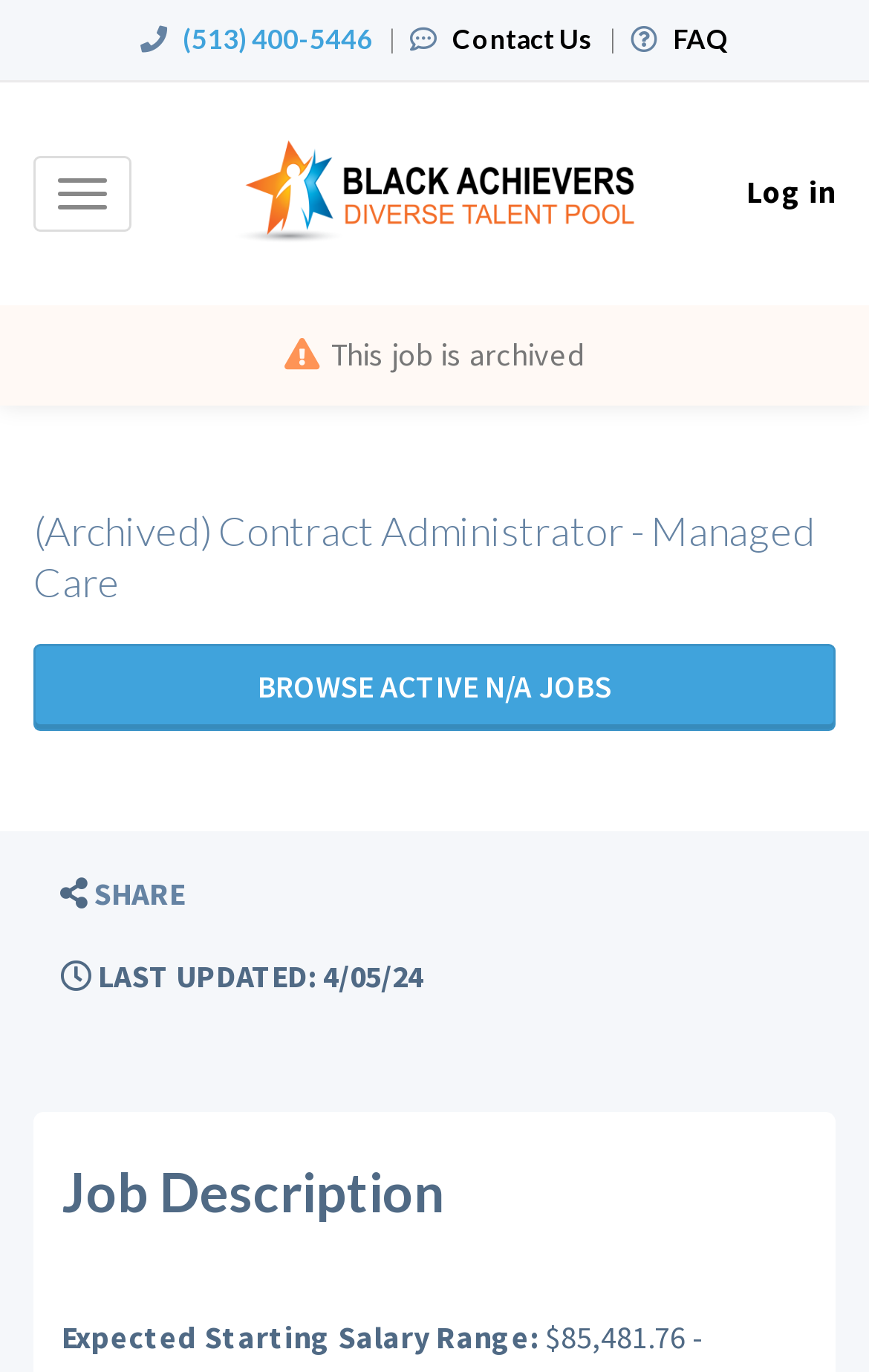Identify the bounding box coordinates for the UI element described as follows: Share. Use the format (top-left x, top-left y, bottom-right x, bottom-right y) and ensure all values are floating point numbers between 0 and 1.

[0.038, 0.622, 0.244, 0.682]